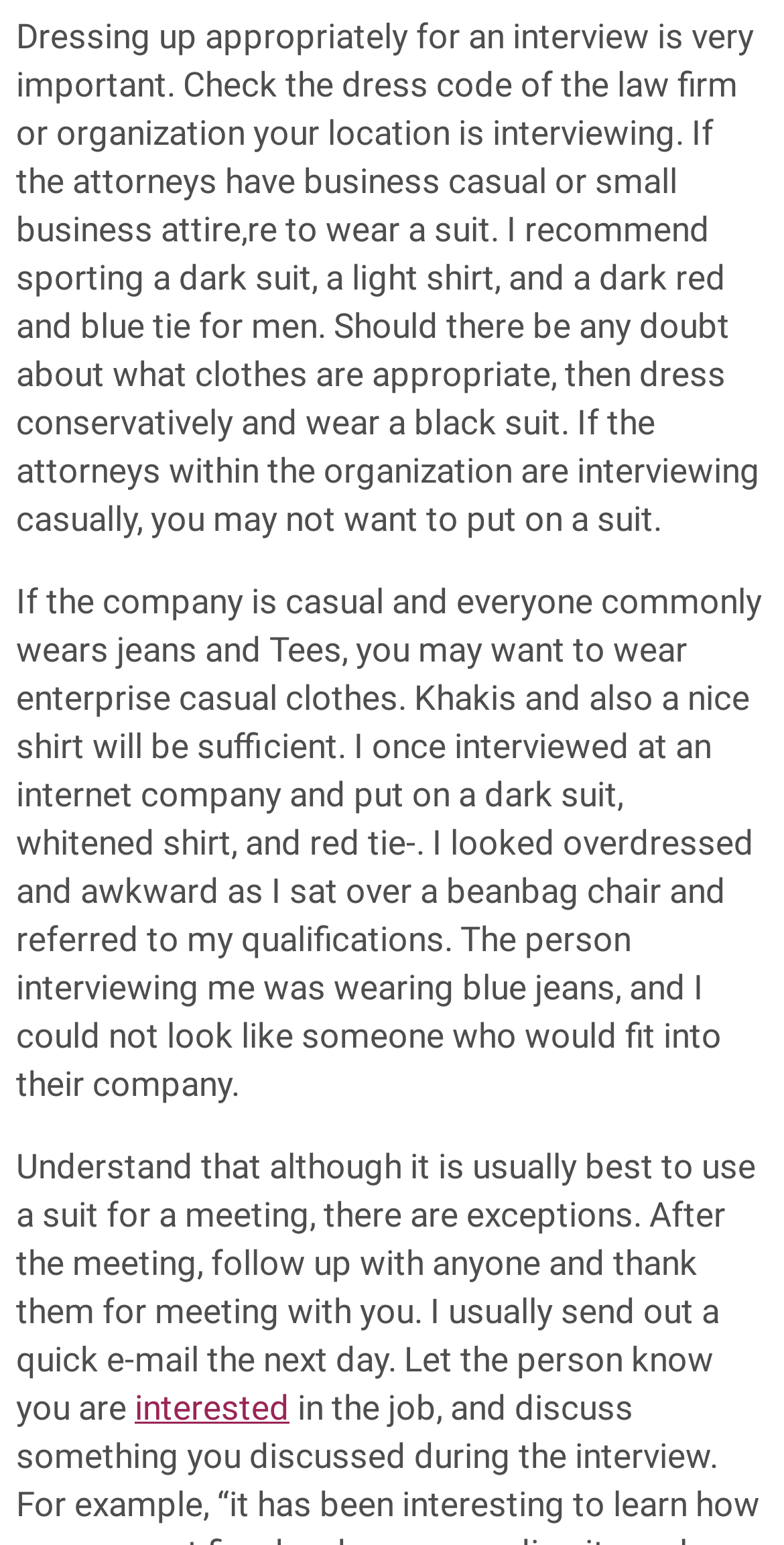Predict the bounding box coordinates of the UI element that matches this description: "https://latinamericanwomen.net/guatemalan-women". The coordinates should be in the format [left, top, right, bottom] with each value between 0 and 1.

None